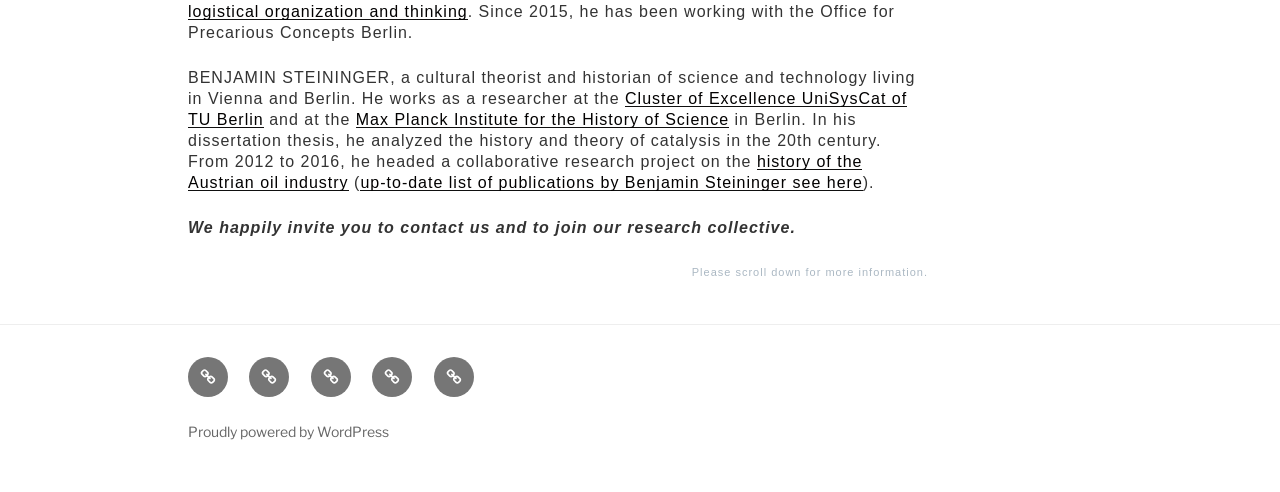Pinpoint the bounding box coordinates of the element you need to click to execute the following instruction: "Click the 'Contact' link". The bounding box should be represented by four float numbers between 0 and 1, in the format [left, top, right, bottom].

None